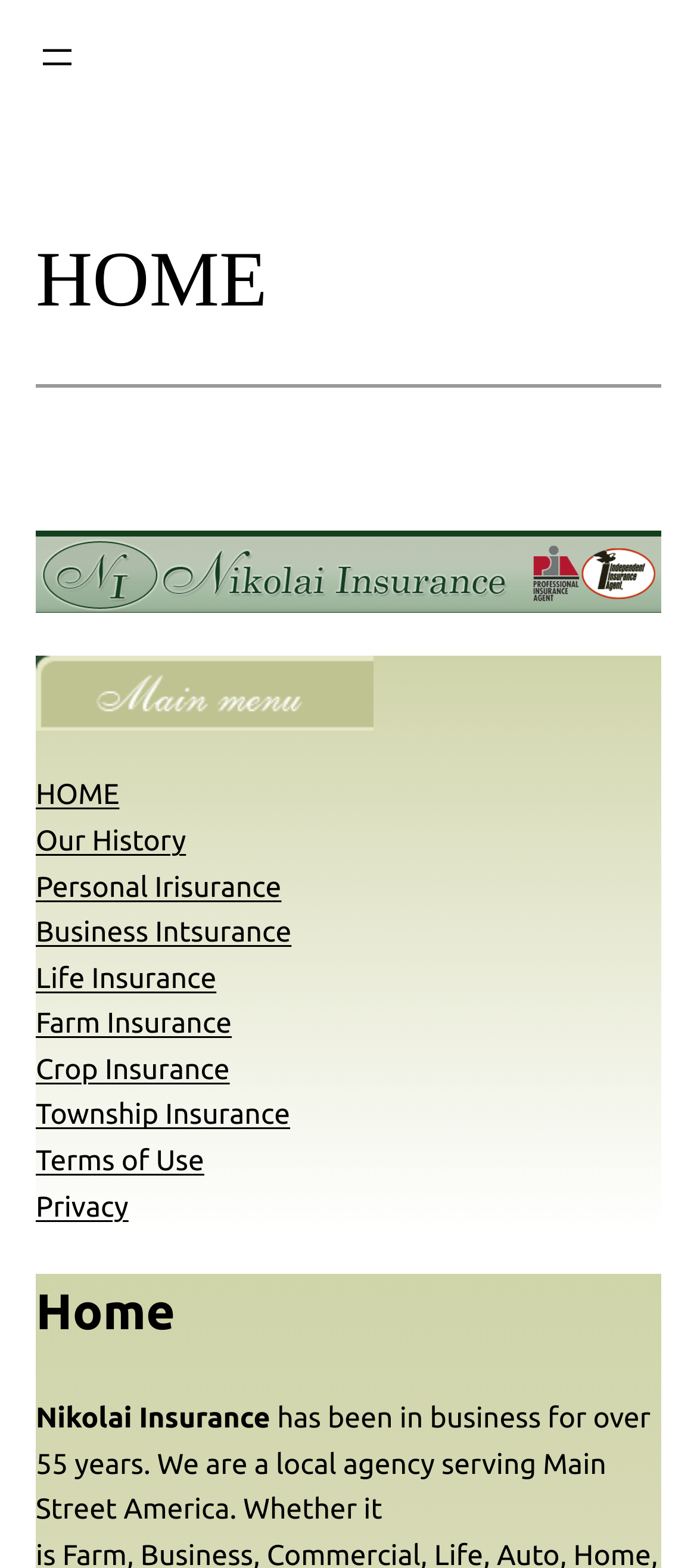Please identify the bounding box coordinates of the region to click in order to complete the task: "Open the menu". The coordinates must be four float numbers between 0 and 1, specified as [left, top, right, bottom].

[0.051, 0.023, 0.113, 0.05]